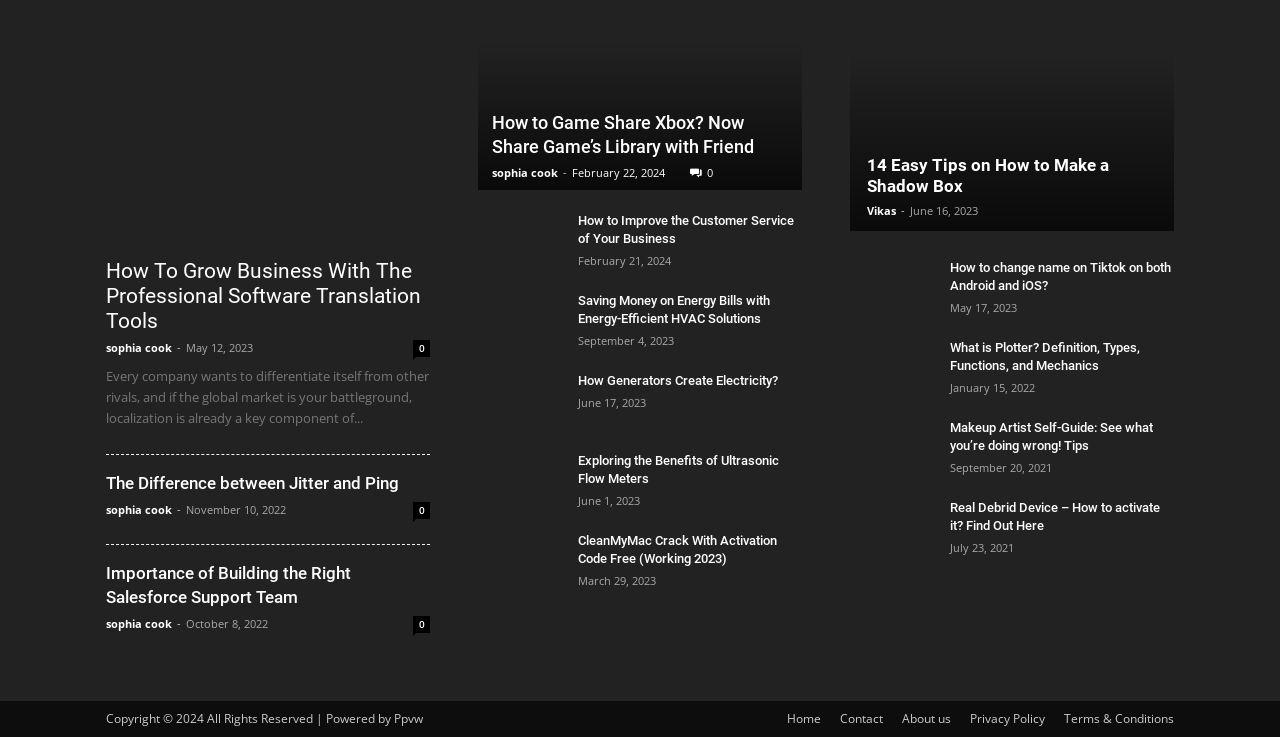Please identify the bounding box coordinates of the area that needs to be clicked to fulfill the following instruction: "Read the article 'The Difference between Jitter and Ping'."

[0.083, 0.639, 0.336, 0.671]